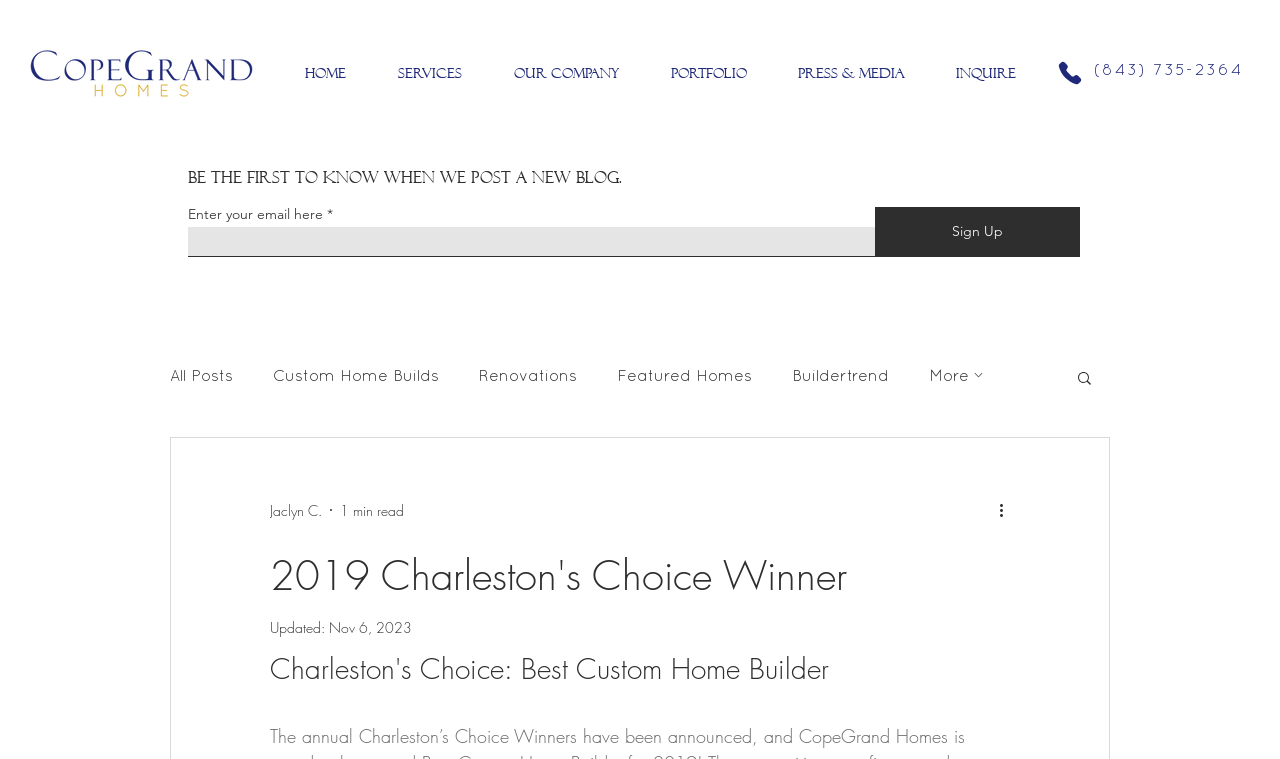Could you specify the bounding box coordinates for the clickable section to complete the following instruction: "click the link in the fifth table cell"?

None